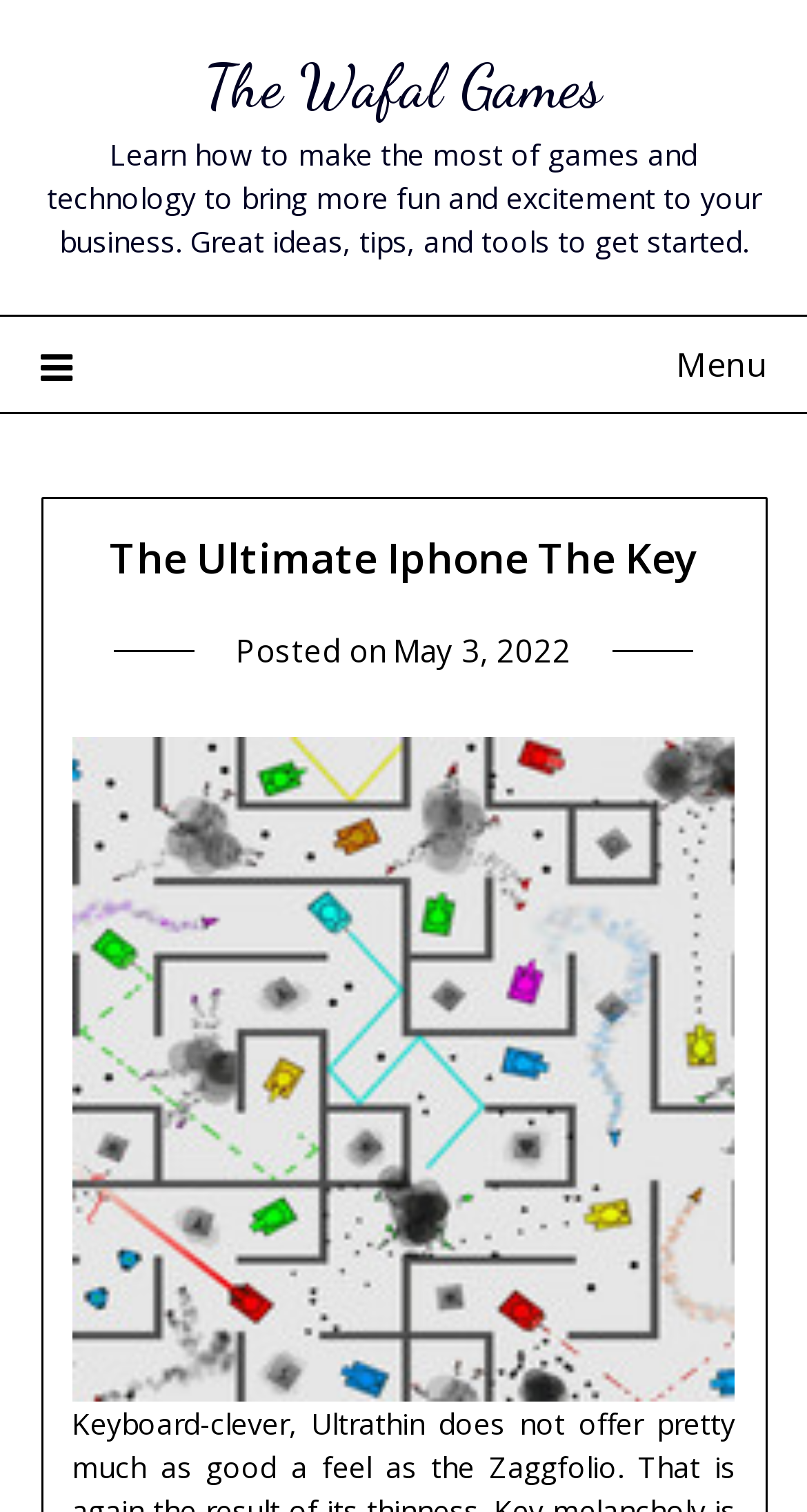What is the date of the posted article?
Look at the image and answer the question using a single word or phrase.

May 3, 2022